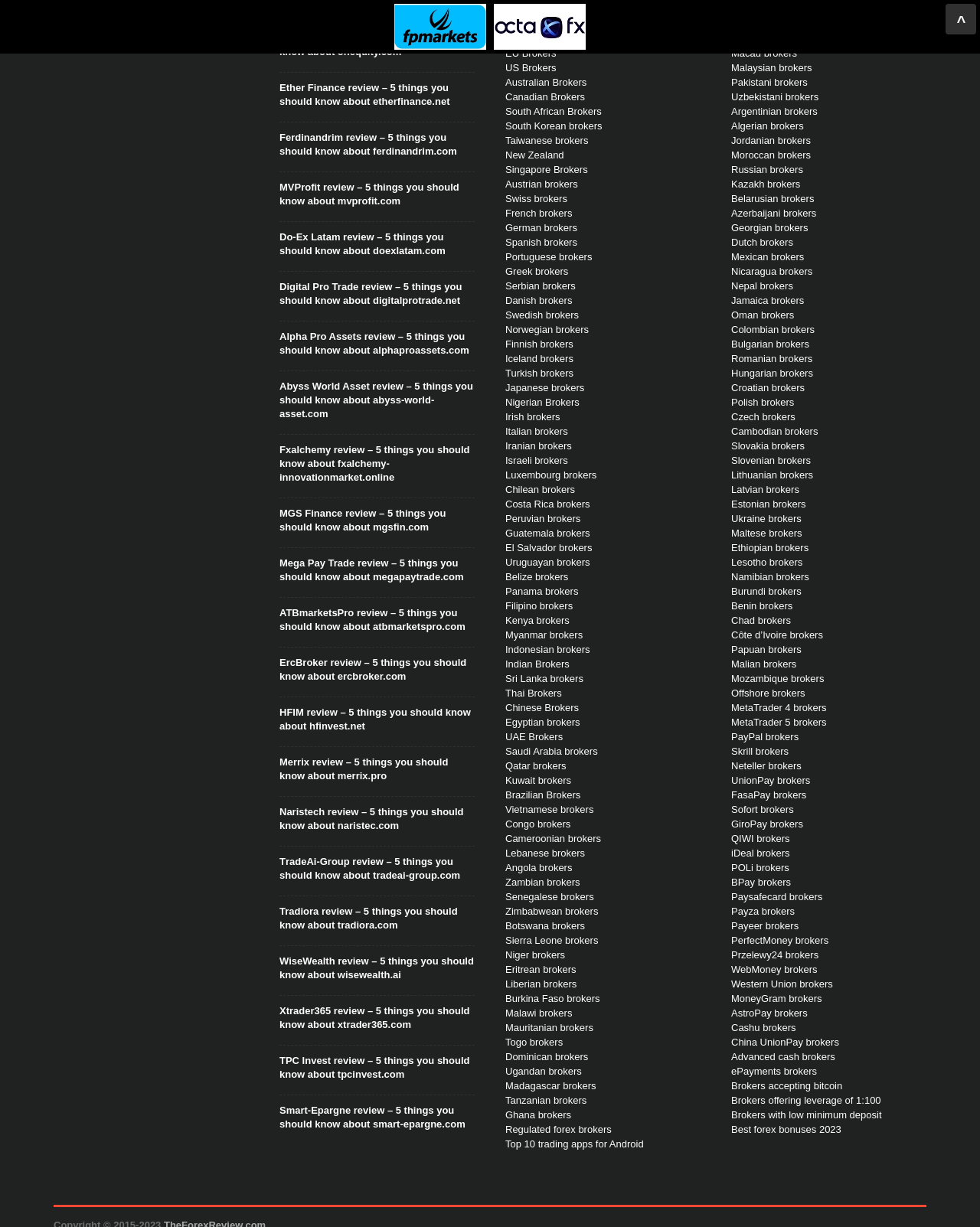Bounding box coordinates are specified in the format (top-left x, top-left y, bottom-right x, bottom-right y). All values are floating point numbers bounded between 0 and 1. Please provide the bounding box coordinate of the region this sentence describes: The Boreal Arrow

None